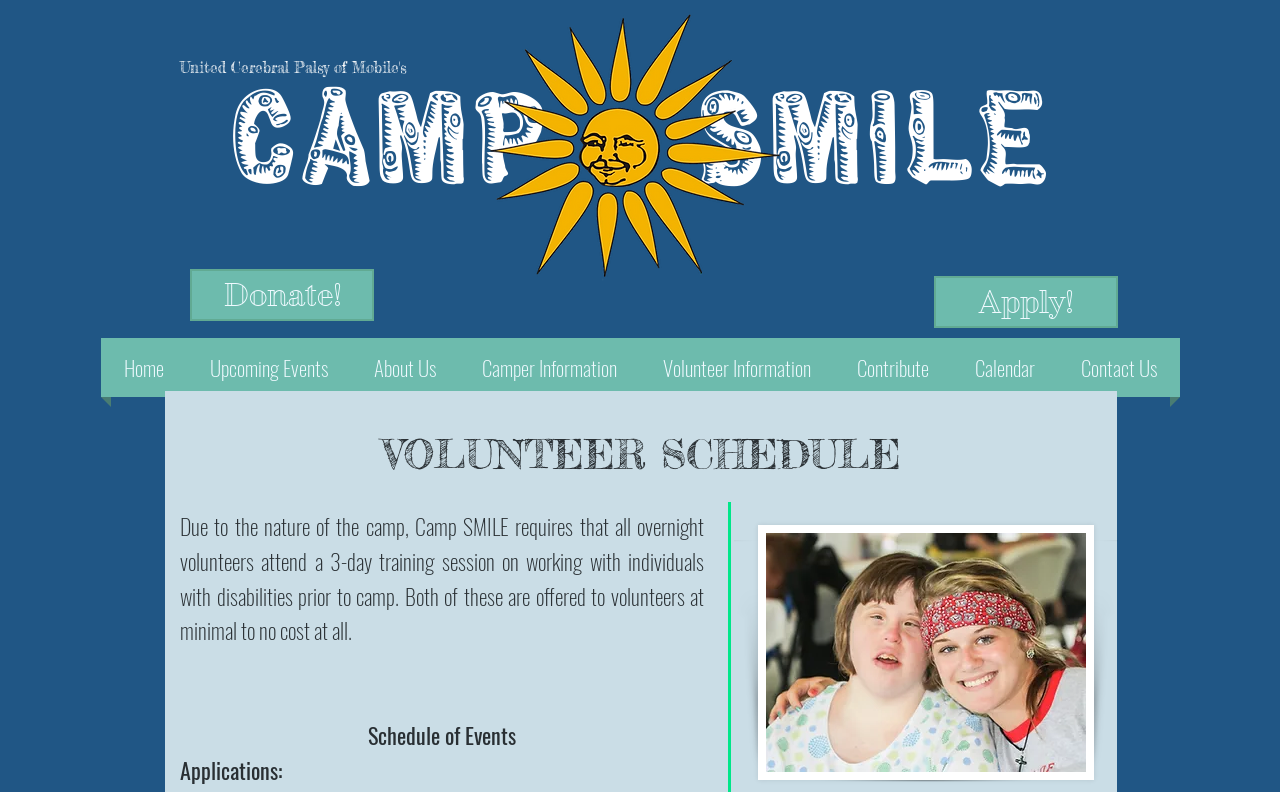Give a comprehensive overview of the webpage, including key elements.

The webpage is about Camp SMILE's volunteer schedule. At the top, there is a heading that reads "United Cerebral Palsy of Mobile's" followed by another heading "CamP SMILE" on the same line, slightly to the right. Below these headings, there is a Camp Logo image. 

To the left of the logo, there are four links: two blank links, "Donate!", and another blank link. On the right side of the logo, there is a "Apply!" link. 

Below these elements, there is a navigation menu labeled "Site" that contains eight links: "Home", "Upcoming Events", "About Us", "Camper Information", "Volunteer Information", "Contribute", "Calendar", and "Contact Us". These links are arranged horizontally.

Further down, there is a prominent heading "VOLUNTEER SCHEDULE" followed by a paragraph of text that explains the requirements for overnight volunteers at Camp SMILE. Below this text, there is another heading "Schedule of Events". 

At the bottom of the page, there is a section with the heading "Applications:" and an image of two people, Jenna and Dana.